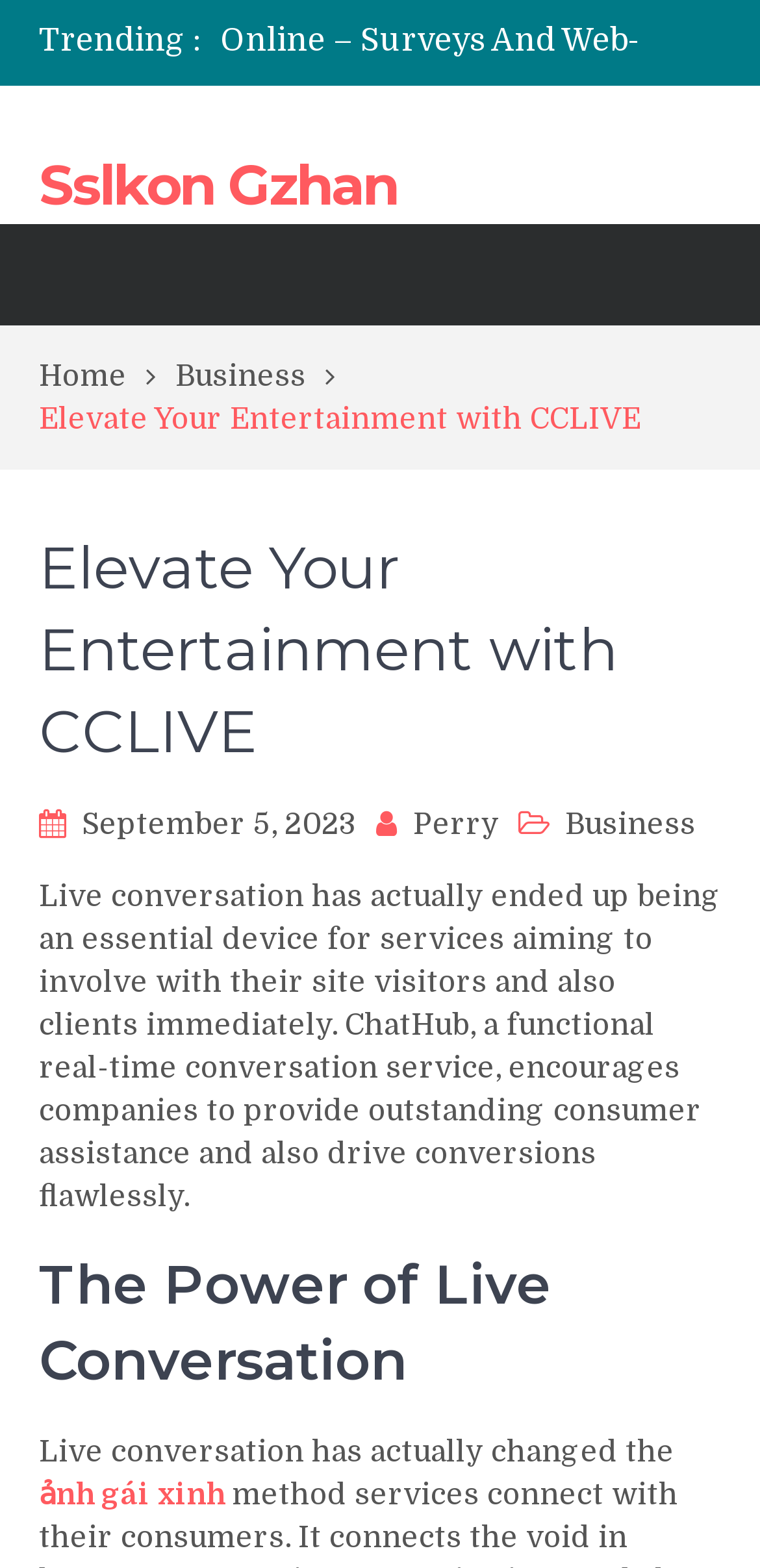Determine the bounding box coordinates of the element that should be clicked to execute the following command: "Click on the 'Sslkon Gzhan' link".

[0.051, 0.097, 0.523, 0.139]